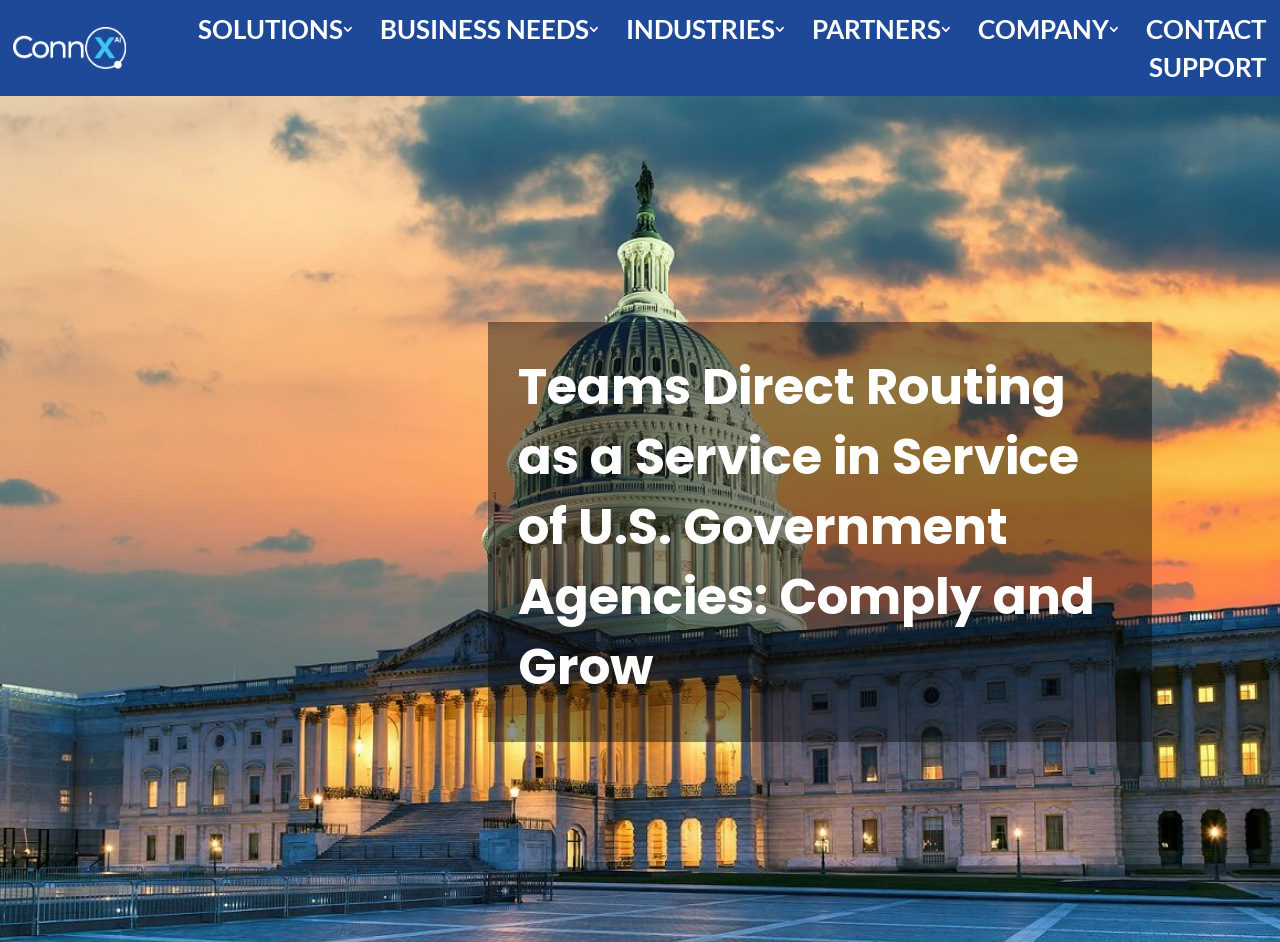Respond to the question with just a single word or phrase: 
How many main categories are listed on the top navigation bar?

5